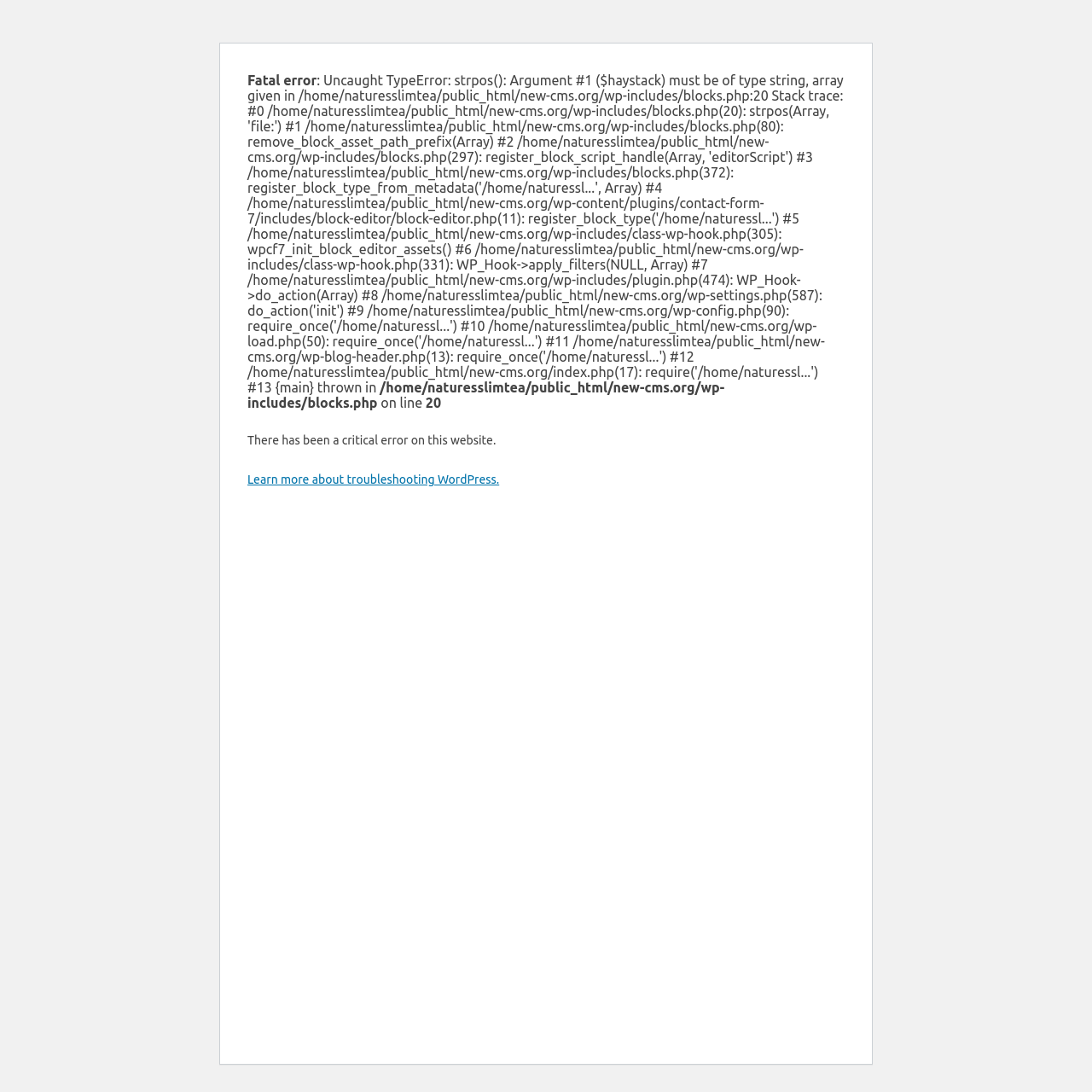Locate the bounding box of the UI element based on this description: "Learn more about troubleshooting WordPress.". Provide four float numbers between 0 and 1 as [left, top, right, bottom].

[0.227, 0.433, 0.457, 0.445]